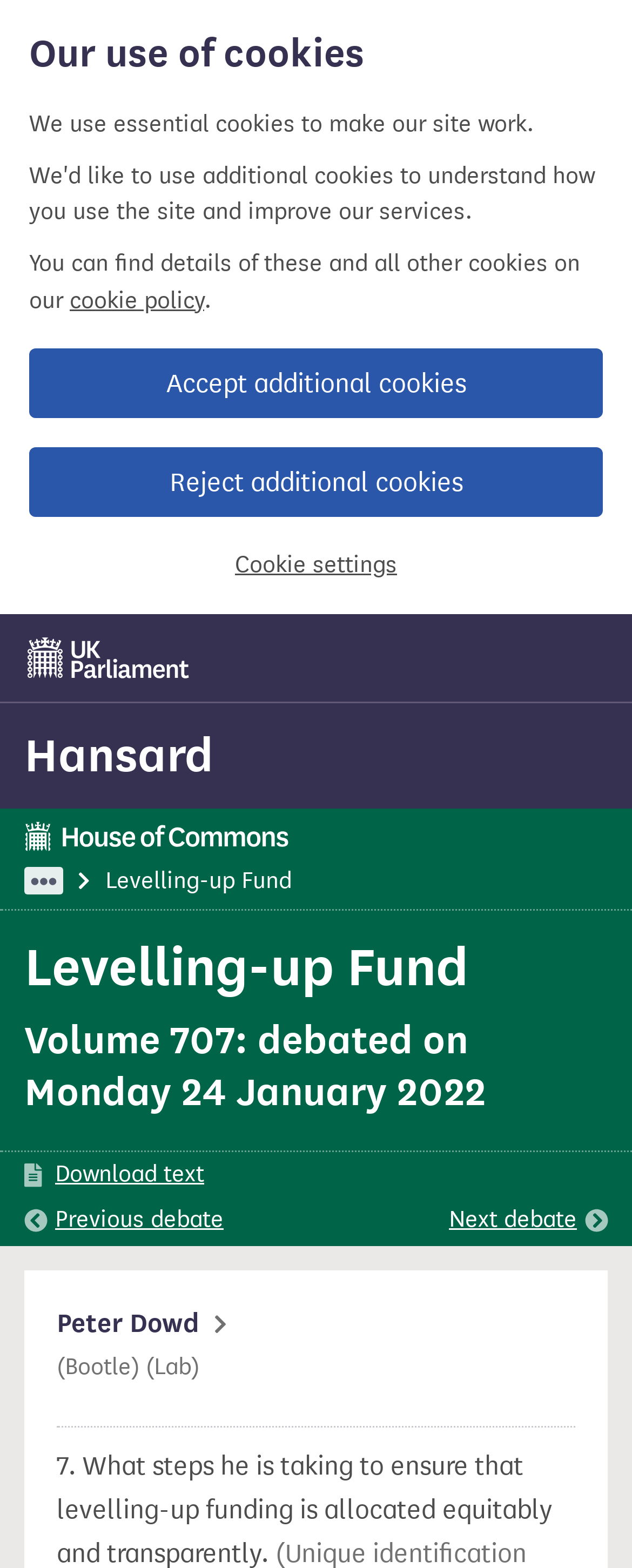Locate the bounding box of the UI element described in the following text: "Hansard".

[0.344, 0.553, 0.482, 0.571]